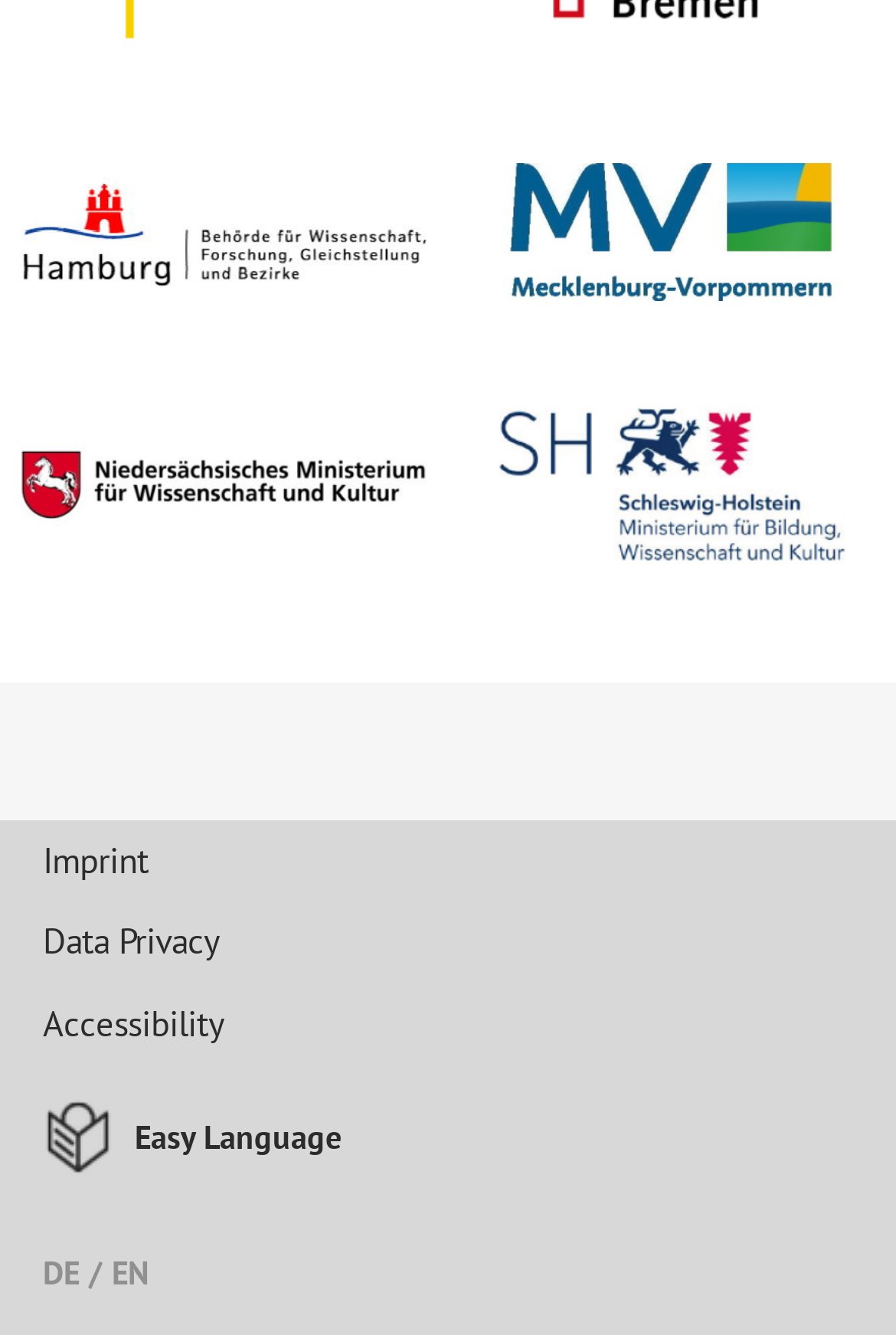Given the element description Imprint, identify the bounding box coordinates for the UI element on the webpage screenshot. The format should be (top-left x, top-left y, bottom-right x, bottom-right y), with values between 0 and 1.

[0.022, 0.615, 0.978, 0.676]